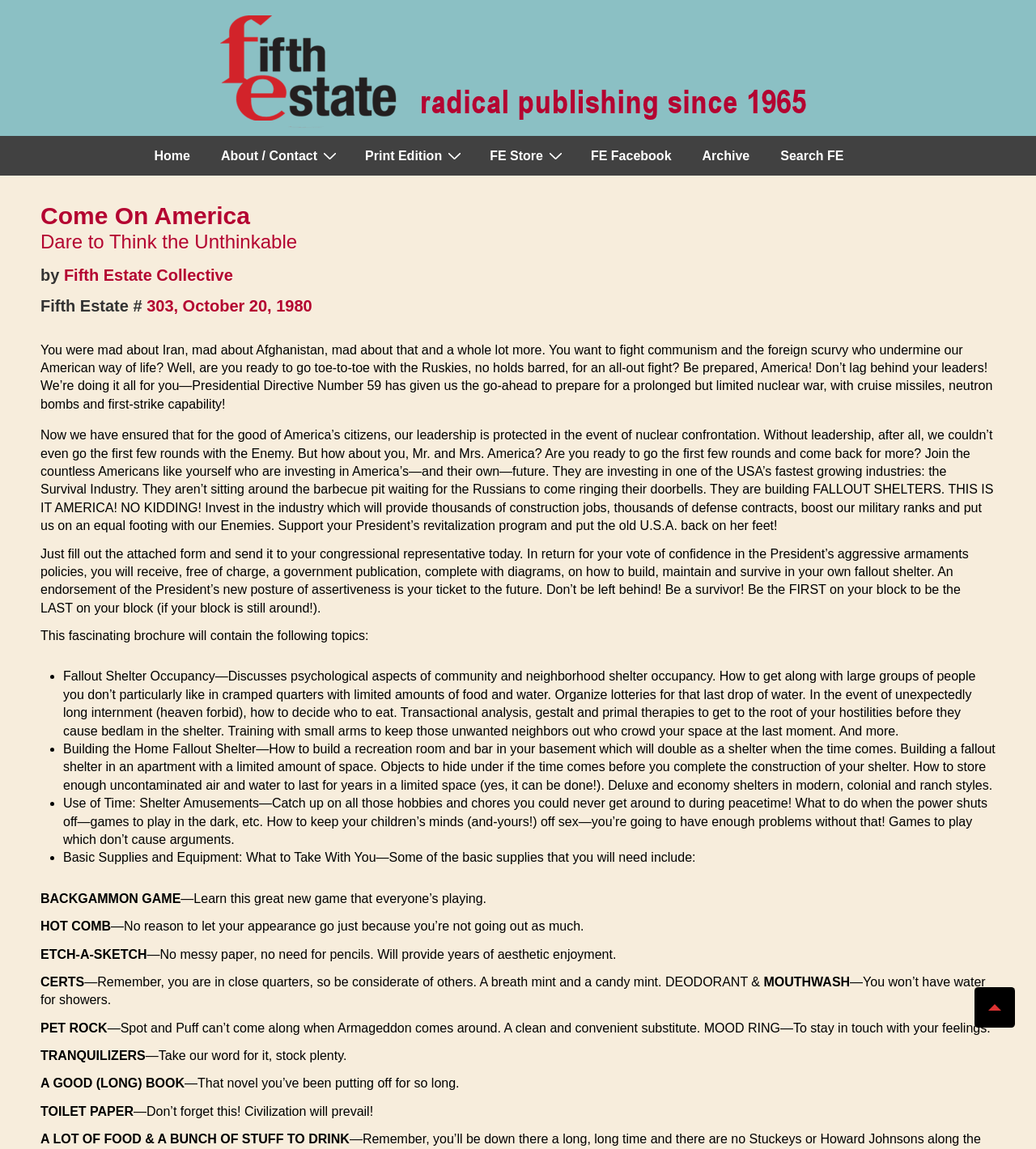What is one of the items recommended to take to a fallout shelter?
Give a thorough and detailed response to the question.

One of the items recommended to take to a fallout shelter is a Backgammon game, as mentioned in the list of 'Basic Supplies and Equipment' in the article, which includes games to play in the dark and other activities to pass the time.